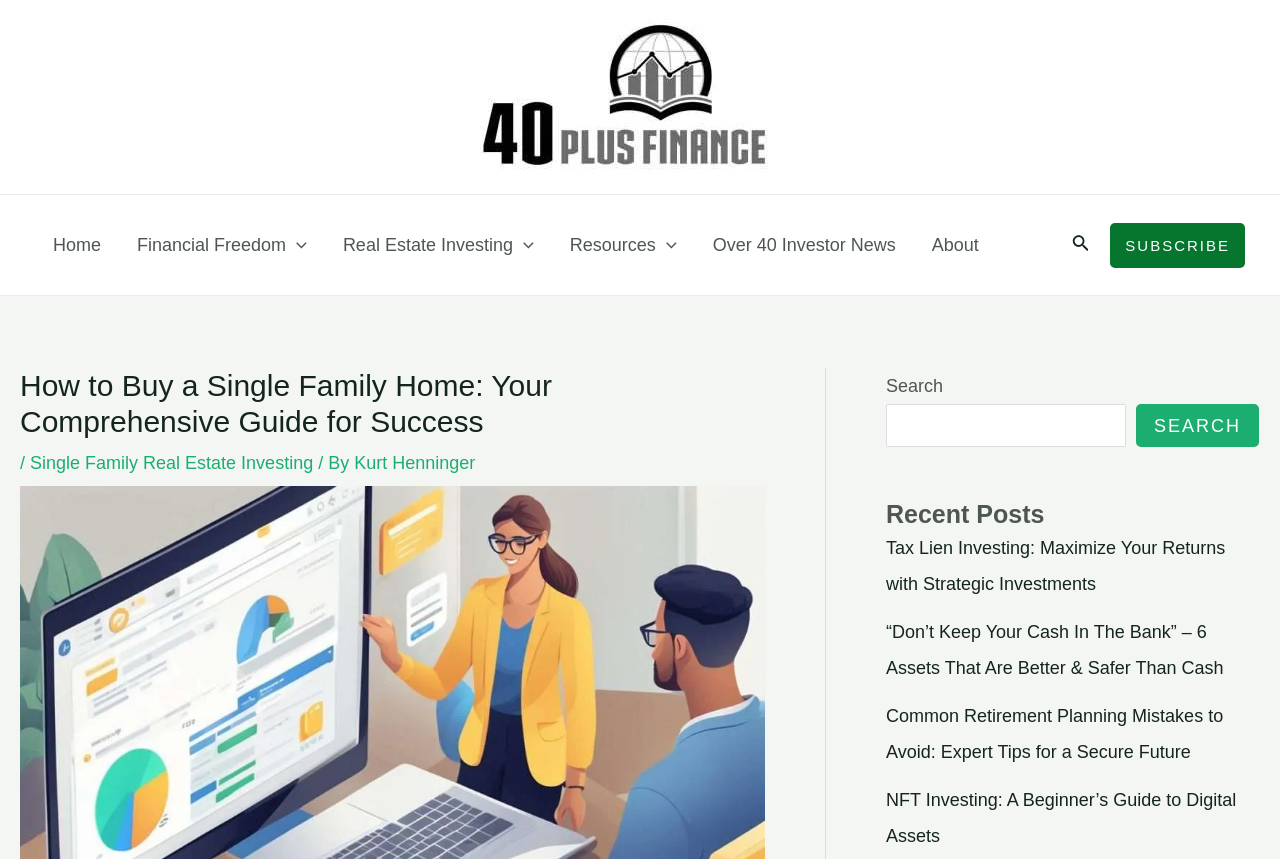Can you locate the main headline on this webpage and provide its text content?

How to Buy a Single Family Home: Your Comprehensive Guide for Success